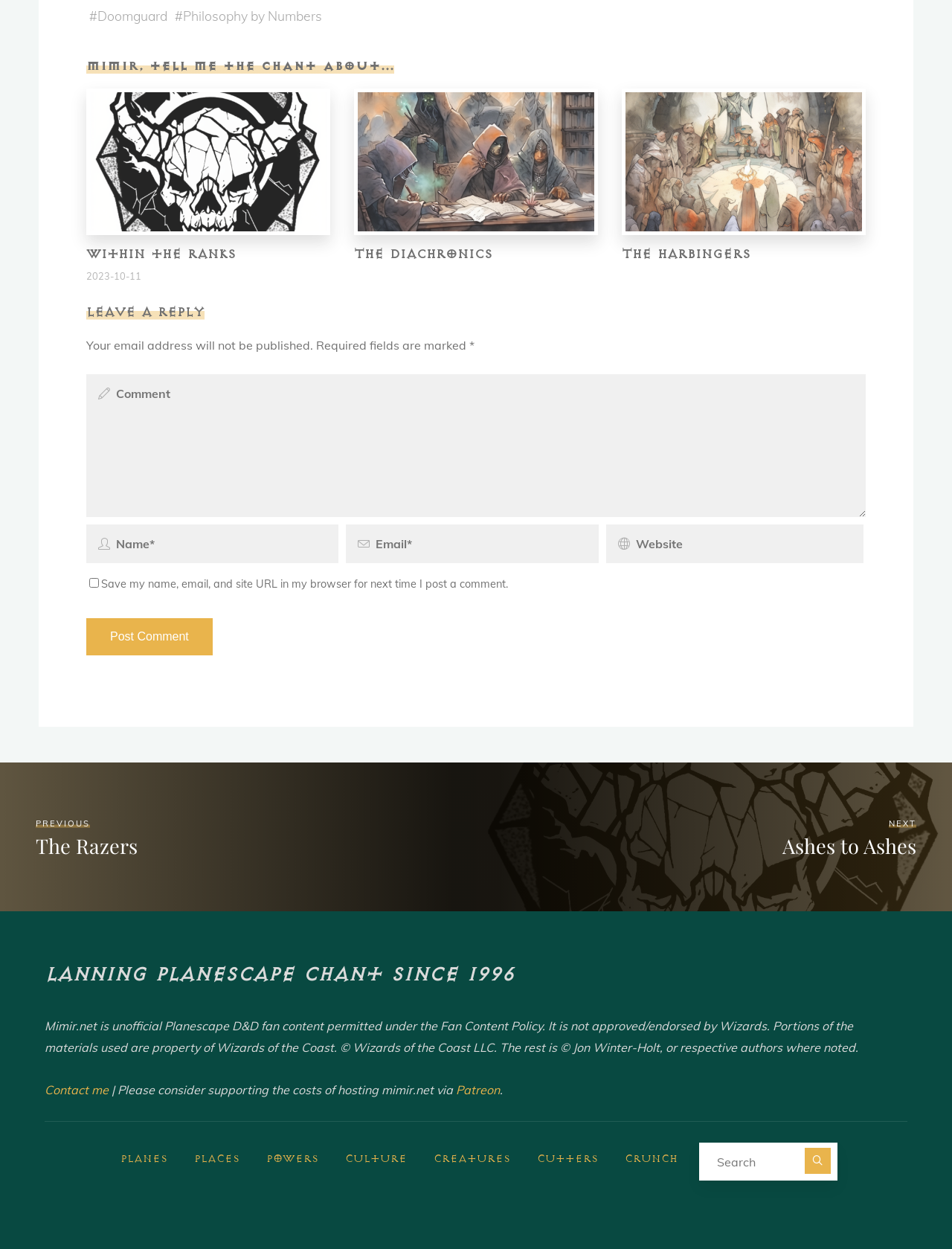Based on the visual content of the image, answer the question thoroughly: How many articles are on this page?

I counted the number of article elements on the page, which are [209], [210], and [211]. Each of these elements contains a heading and links, indicating that they are separate articles.